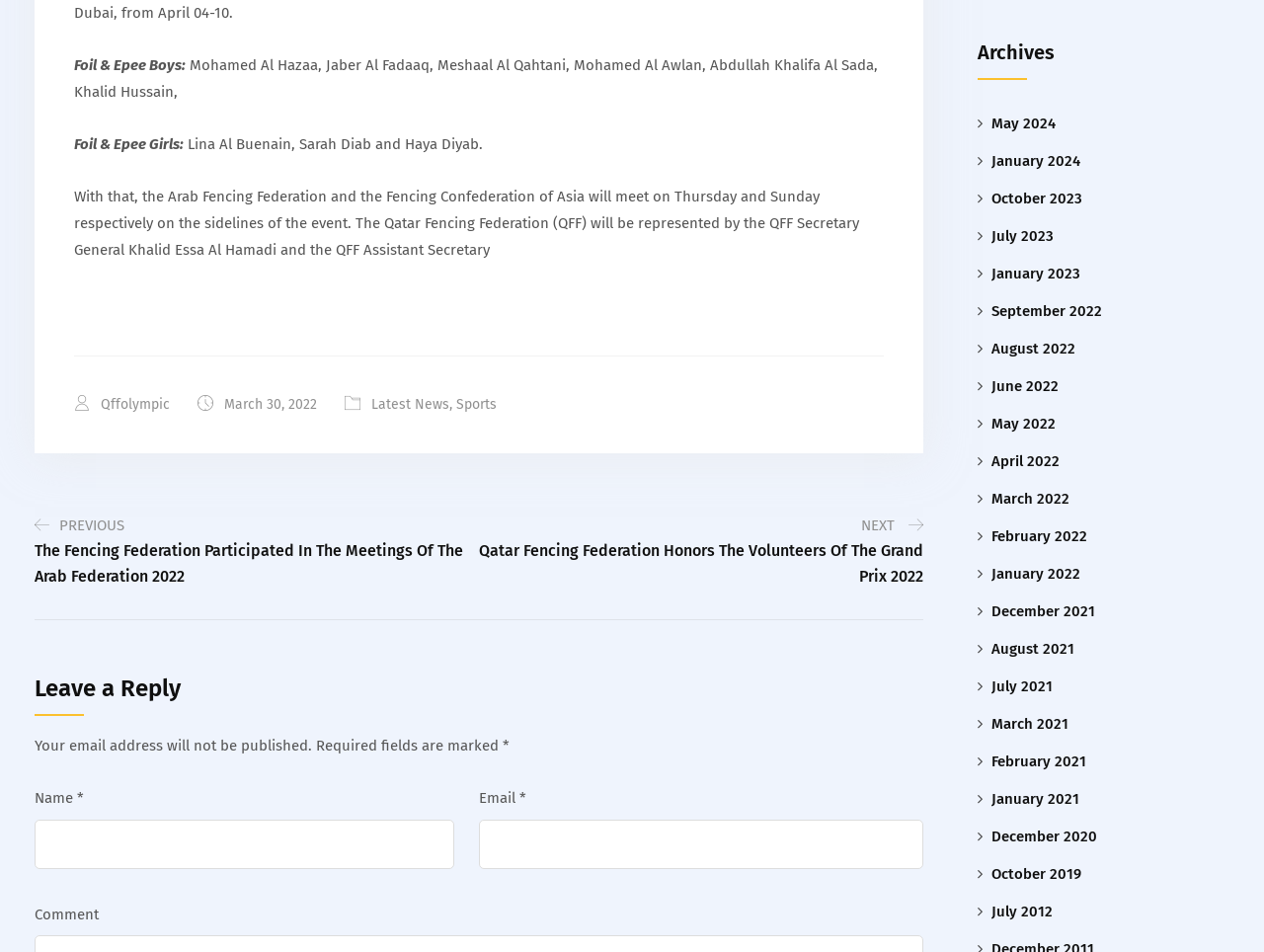Could you provide the bounding box coordinates for the portion of the screen to click to complete this instruction: "Enter your name"?

[0.027, 0.861, 0.359, 0.913]